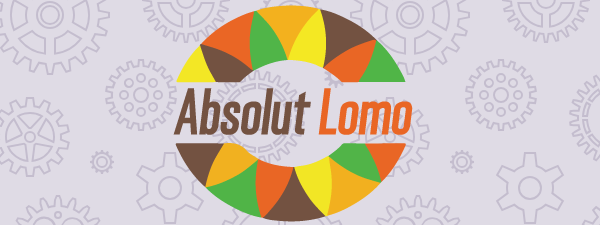What pattern surrounds the logo?
Please respond to the question with a detailed and thorough explanation.

According to the caption, a subtle pattern of gears surrounds the logo, which adds a sense of movement and innovation to the design, suggesting connections to technology and mechanics.